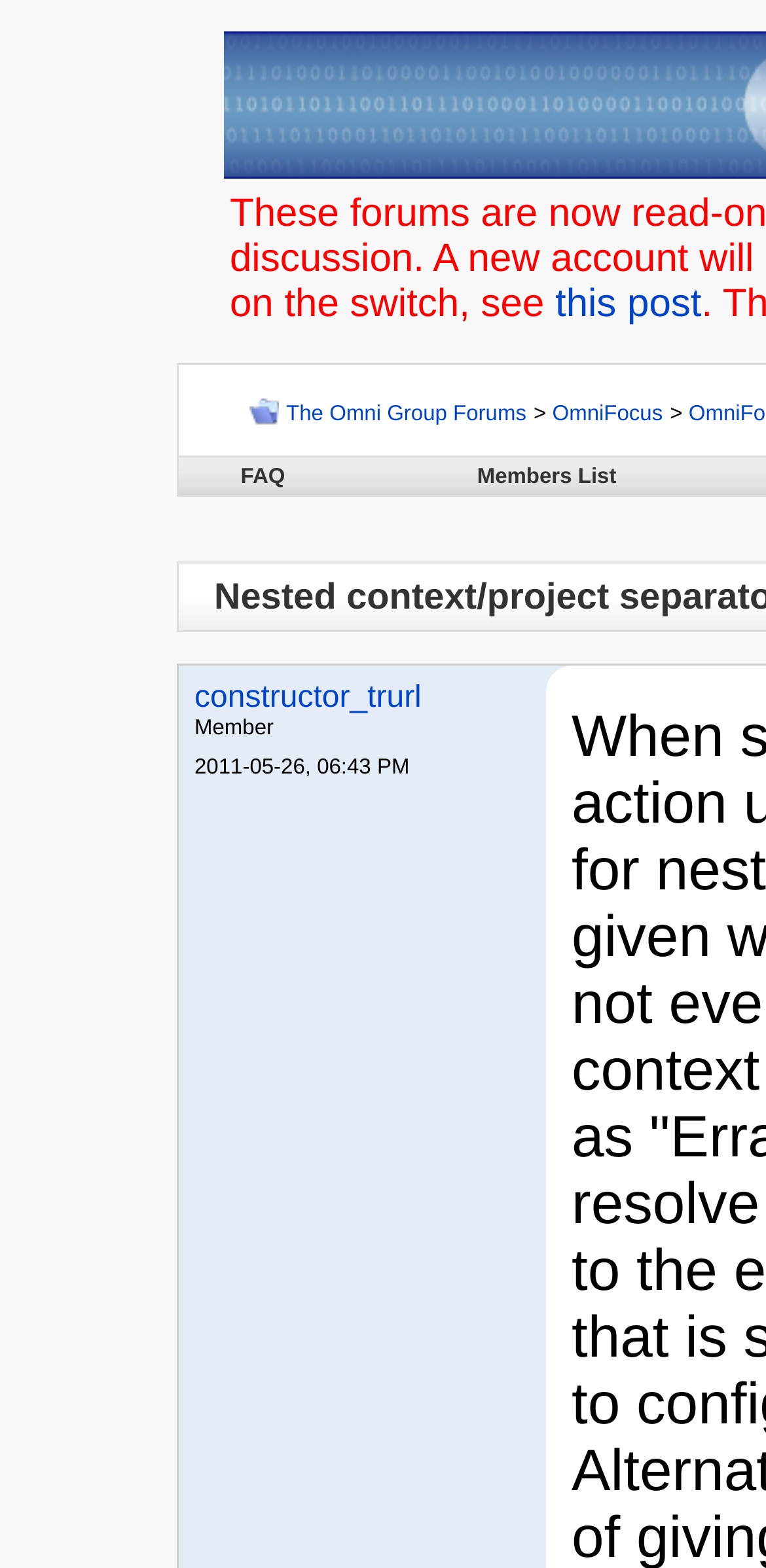What is the text of the first link?
Using the image as a reference, give a one-word or short phrase answer.

this post